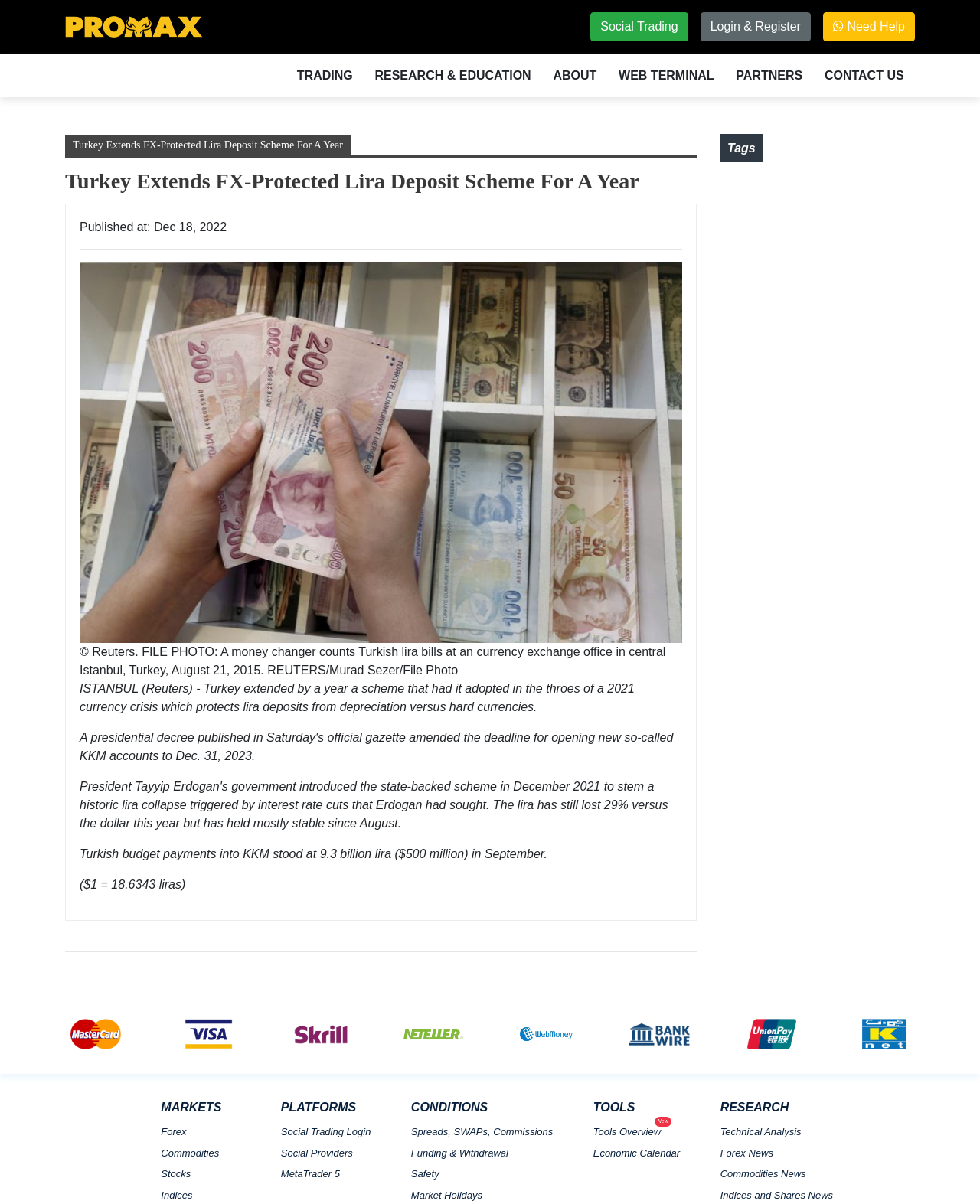Create a detailed description of the webpage's content and layout.

The webpage is titled "Promax Trading" and has a prominent logo at the top left corner. Below the logo, there are several links to different sections of the website, including "Social Trading", "Login & Register", and "Need Help". 

To the right of these links, there is a menu with several options, including "TRADING", "RESEARCH & EDUCATION", "ABOUT", "WEB TERMINAL", "PARTNERS", and "CONTACT US". 

The main content of the page is an article titled "Turkey Extends FX-Protected Lira Deposit Scheme For A Year". The article has a heading, a published date, and a brief summary. Below the summary, there is an image related to the article, followed by the full text of the article. The article discusses Turkey's extension of a scheme to protect lira deposits from depreciation versus hard currencies.

Below the article, there is a horizontal separator, followed by a series of links to other articles or news stories. Each link has a corresponding image. 

At the bottom of the page, there are several sections of links, including "MARKETS", "PLATFORMS", "CONDITIONS", "TOOLS", and "RESEARCH". Each section has several links to related topics, such as Forex, Commodities, and Stocks. 

Finally, there are two chat widgets located at the bottom right corner of the page.